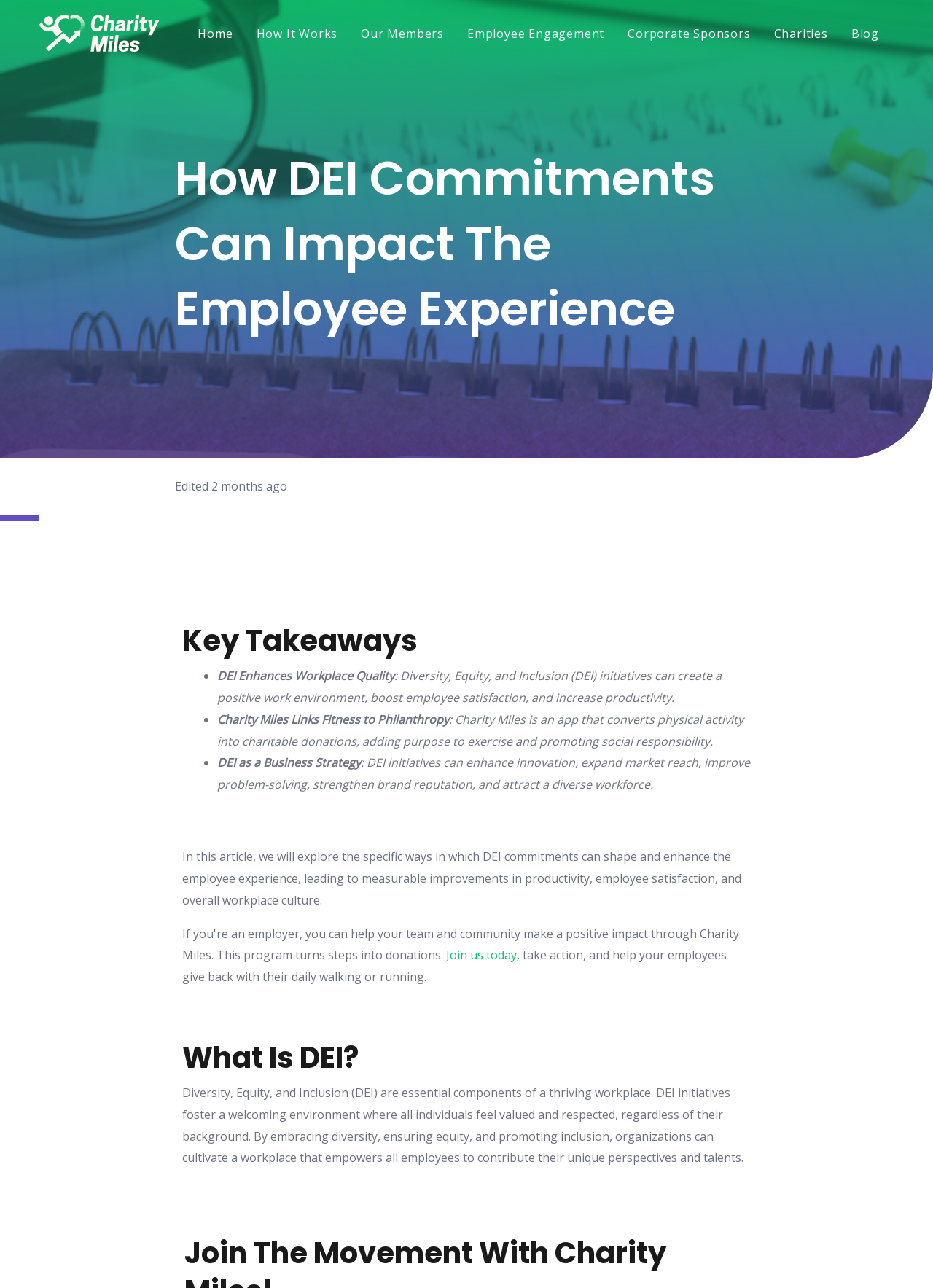What is the call to action?
Please answer using one word or phrase, based on the screenshot.

Join us today